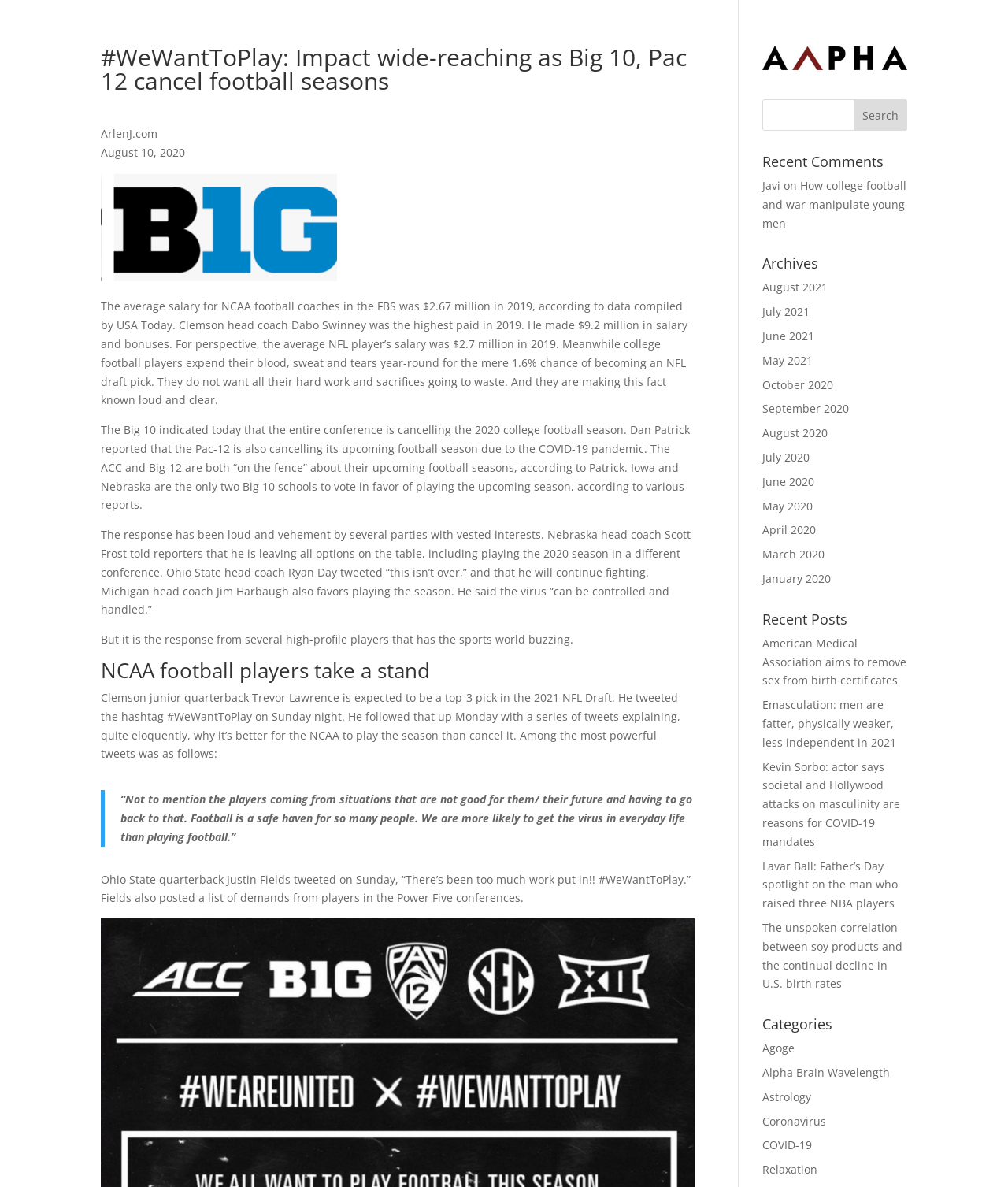Please provide the bounding box coordinates for the element that needs to be clicked to perform the following instruction: "Read recent comments". The coordinates should be given as four float numbers between 0 and 1, i.e., [left, top, right, bottom].

[0.756, 0.13, 0.9, 0.149]